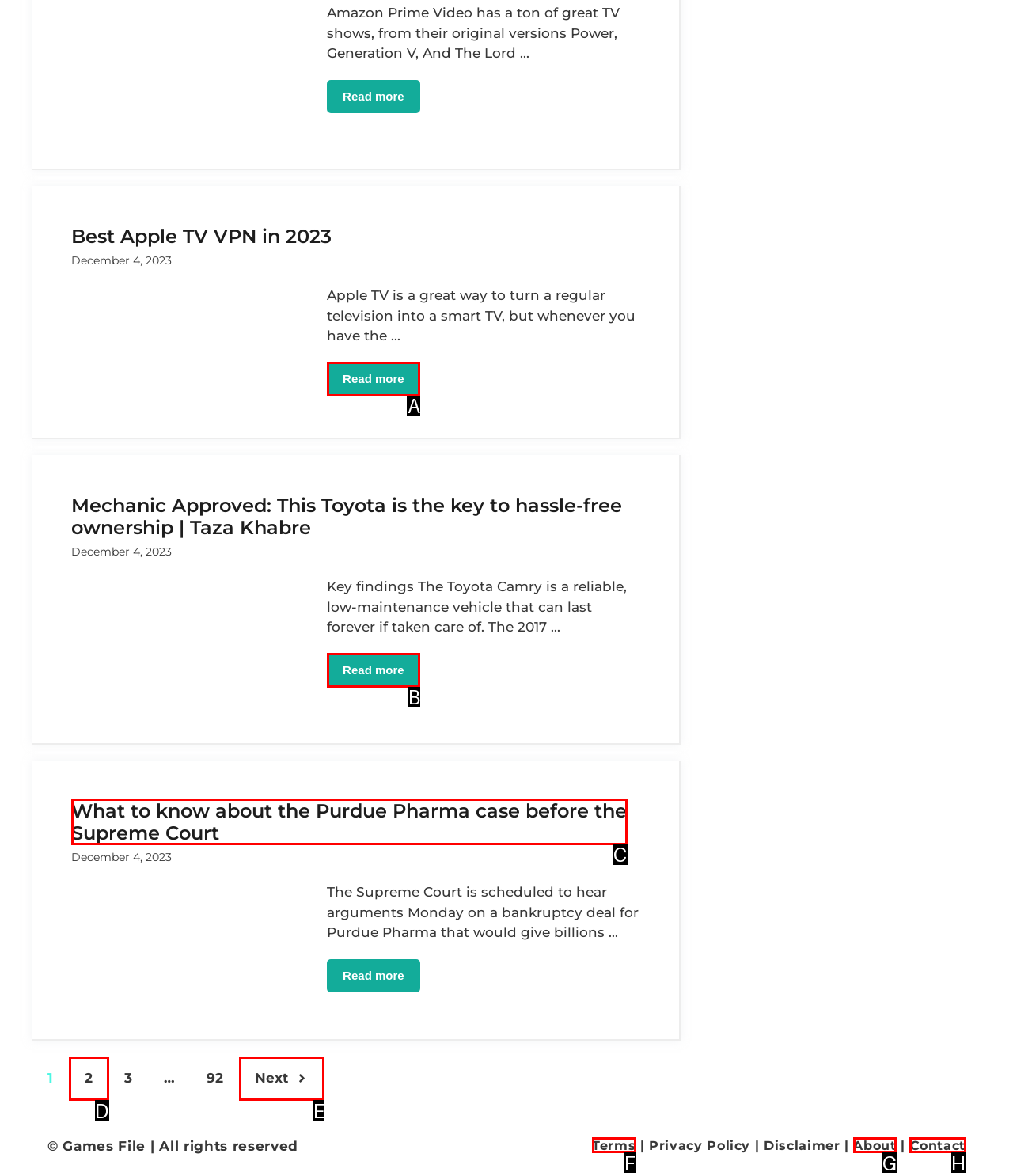Select the HTML element that corresponds to the description: About. Reply with the letter of the correct option.

G